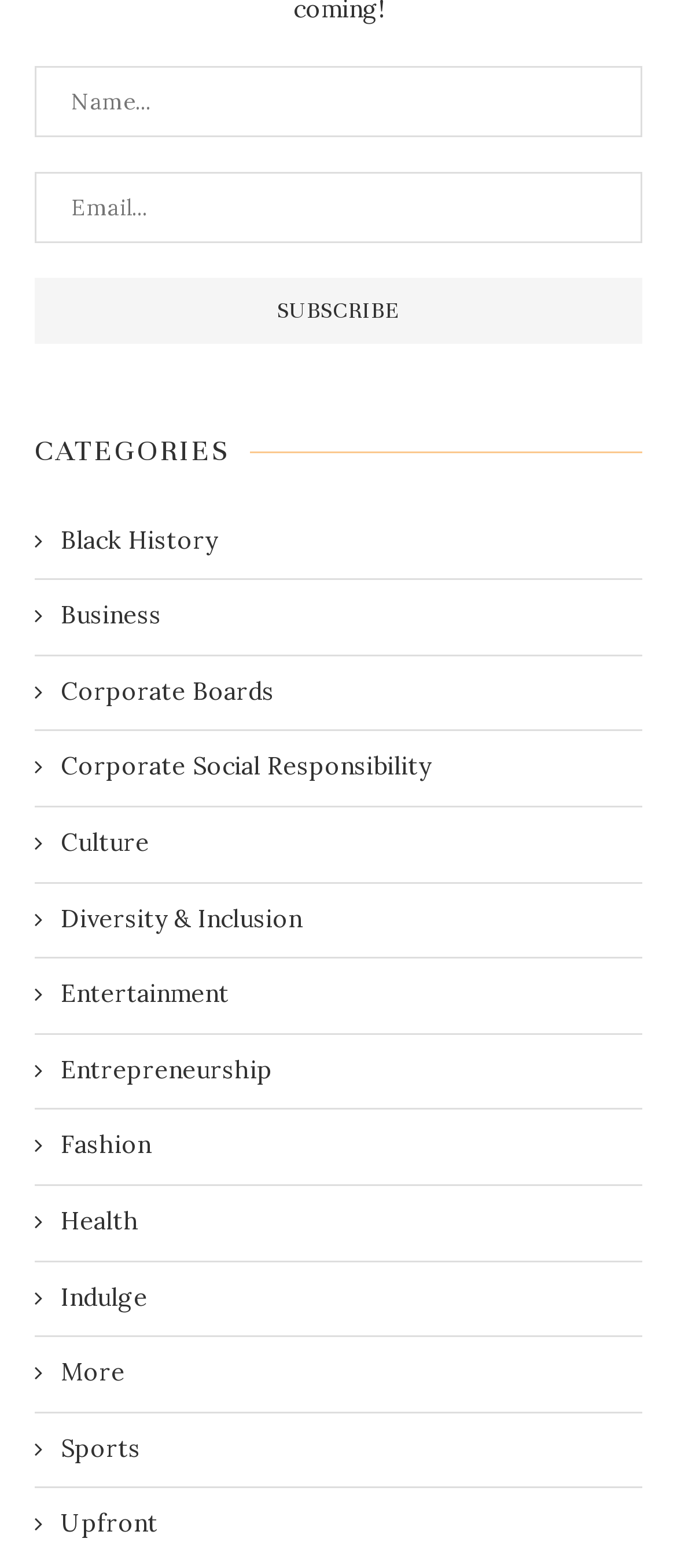Find the UI element described as: "Sports" and predict its bounding box coordinates. Ensure the coordinates are four float numbers between 0 and 1, [left, top, right, bottom].

[0.051, 0.913, 0.944, 0.935]